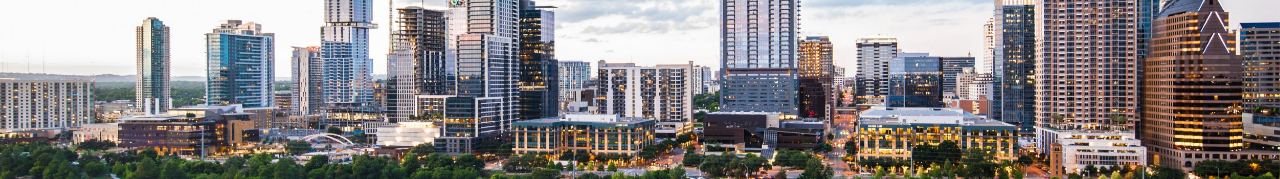Offer an in-depth description of the image.

This panoramic image showcases a stunning skyline, likely of a vibrant city, with a mix of modern high-rise buildings and urban architecture. The scene captures the essence of a bustling metropolitan area, featuring glass façades that reflect the sky, indicating a blend of business and residential spaces. Lush greenery at the base suggests well-planned urban landscaping, adding a touch of nature amidst the concrete. The lighting hints at either dawn or dusk, providing a warm glow that enhances the overall aesthetic. This image encapsulates the lively atmosphere and dynamic growth characteristic of contemporary urban life, inviting viewers to explore the opportunities that such a city offers.